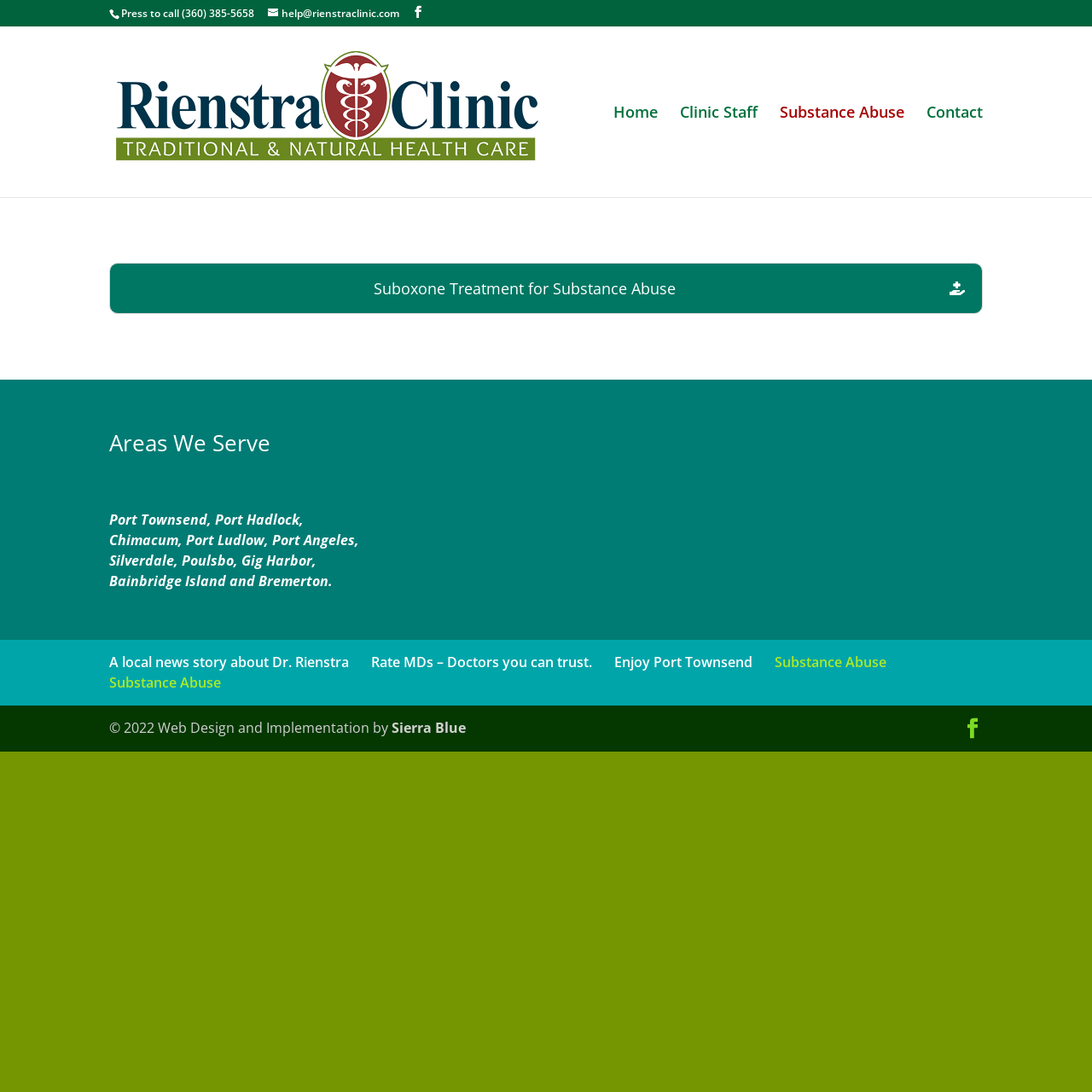Please answer the following query using a single word or phrase: 
What are the areas served by the clinic?

Port Townsend, Port Hadlock, etc.